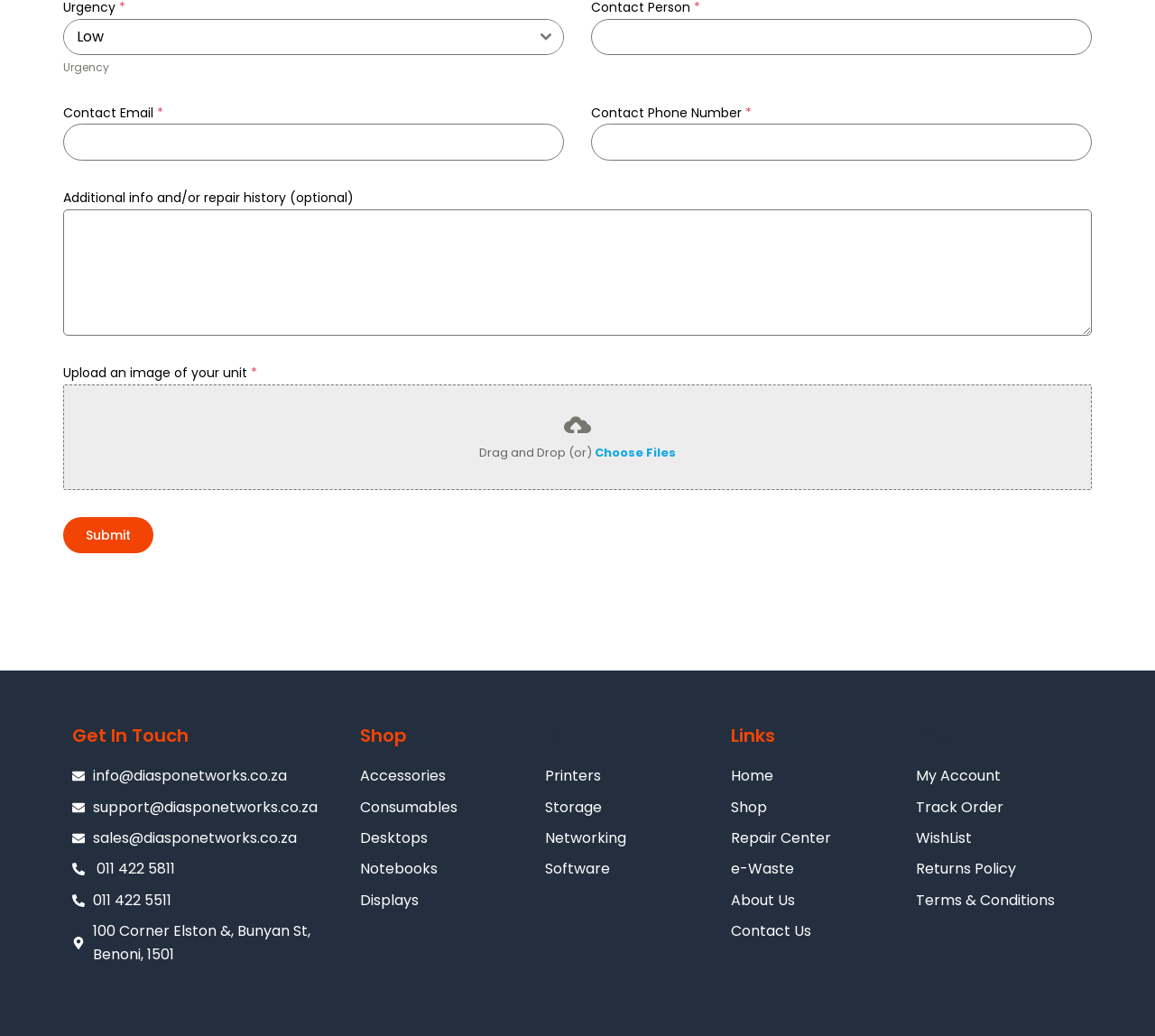Observe the image and answer the following question in detail: What is the purpose of the form?

The form is used to collect contact information and additional details from users who want to get in touch with the company. It has fields for contact person, email, phone number, and additional information, as well as an option to upload an image of a unit.